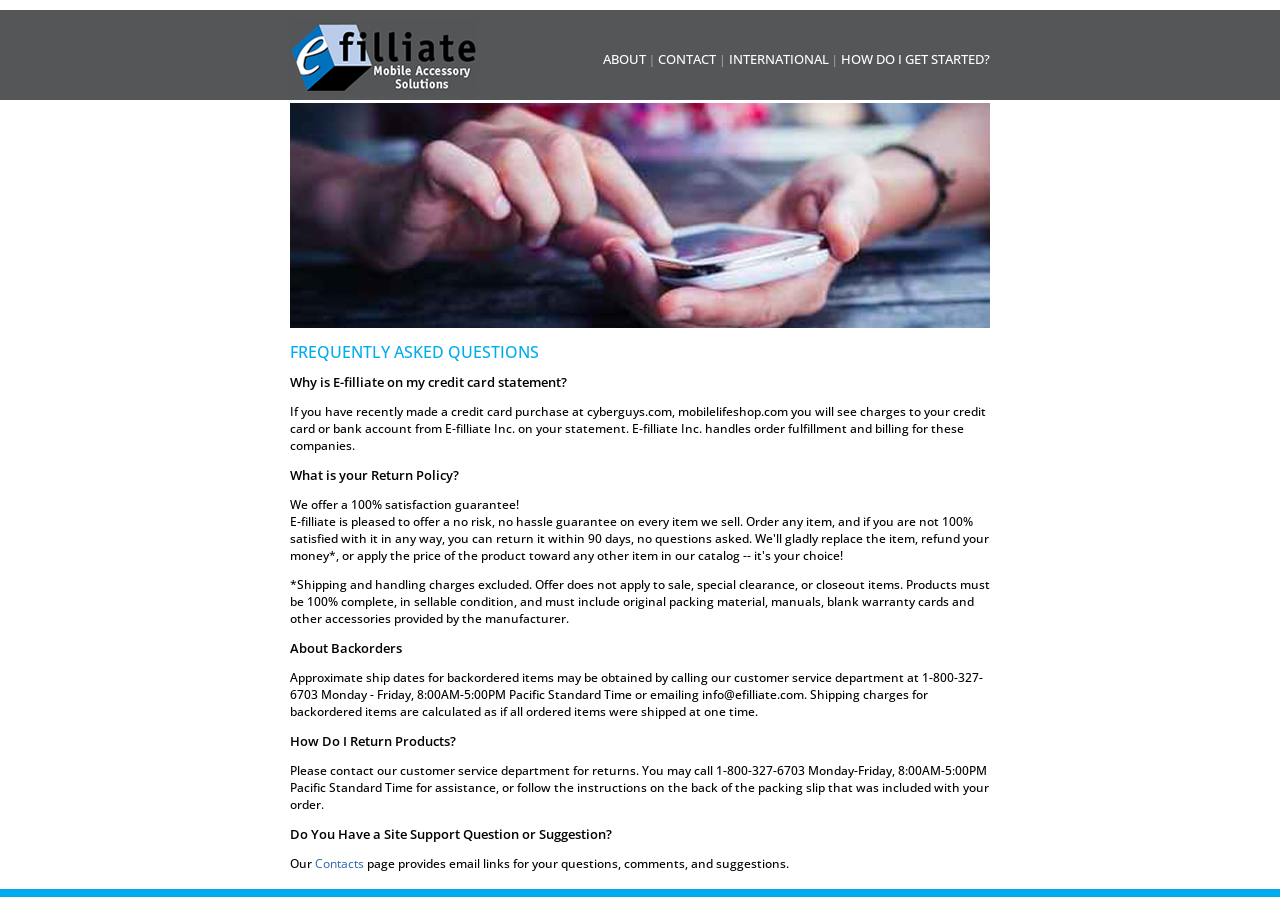What is the purpose of the company?
Ensure your answer is thorough and detailed.

The webpage states that E-filliate Inc. handles order fulfillment and billing for companies such as cyberguys.com and mobilelifeshop.com, which suggests that the purpose of the company is to provide these services.